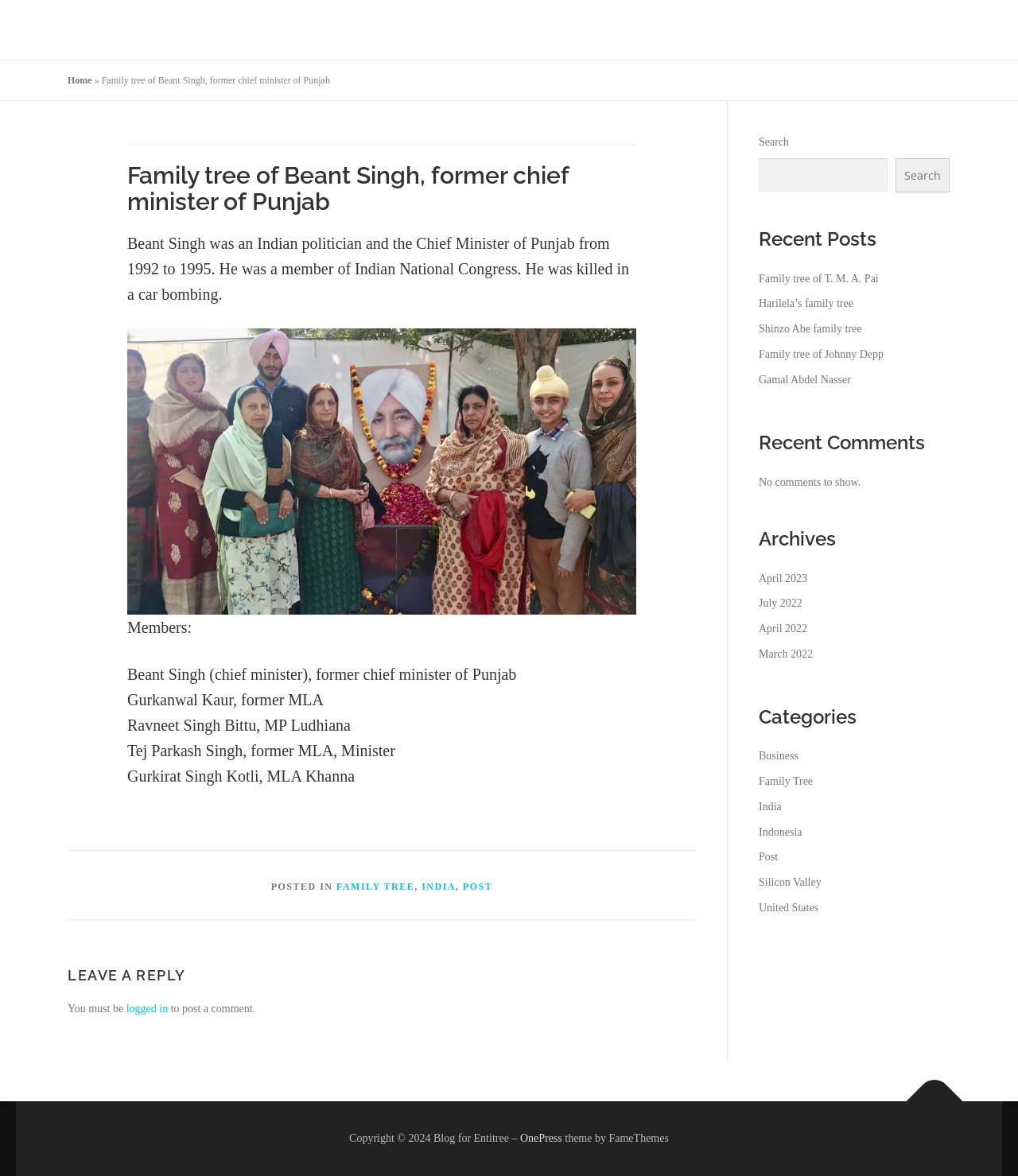Describe in detail what you see on the webpage.

This webpage is about the family tree of Beant Singh, a former chief minister of Punjab. At the top, there is a navigation bar with a "Home" link and a separator symbol. Below the navigation bar, the title "Family tree of Beant Singh, former chief minister of Punjab" is displayed prominently.

The main content area is divided into two sections. On the left, there is a detailed article about Beant Singh, including a brief biography and a list of family members. The article is accompanied by an image. The family members listed include Beant Singh himself, Gurkanwal Kaur, Ravneet Singh Bittu, Tej Parkash Singh, and Gurkirat Singh Kotli.

On the right, there is a sidebar with several sections. At the top, there is a search bar with a "Search" button. Below the search bar, there are headings for "Recent Posts", "Recent Comments", "Archives", and "Categories". Under each heading, there are links to related posts, comments, archives, and categories. The "Recent Posts" section lists five links to other family tree articles, including those of T. M. A. Pai, Harilela, Shinzo Abe, Johnny Depp, and Gamal Abdel Nasser. The "Archives" section lists four links to monthly archives, and the "Categories" section lists eight links to categories such as Business, Family Tree, India, and United States.

At the bottom of the page, there is a footer section with a "LEAVE A REPLY" heading, followed by a message indicating that users must be logged in to post a comment. There is also a "Back To Top" link and a copyright notice with a link to the theme provider, OnePress.